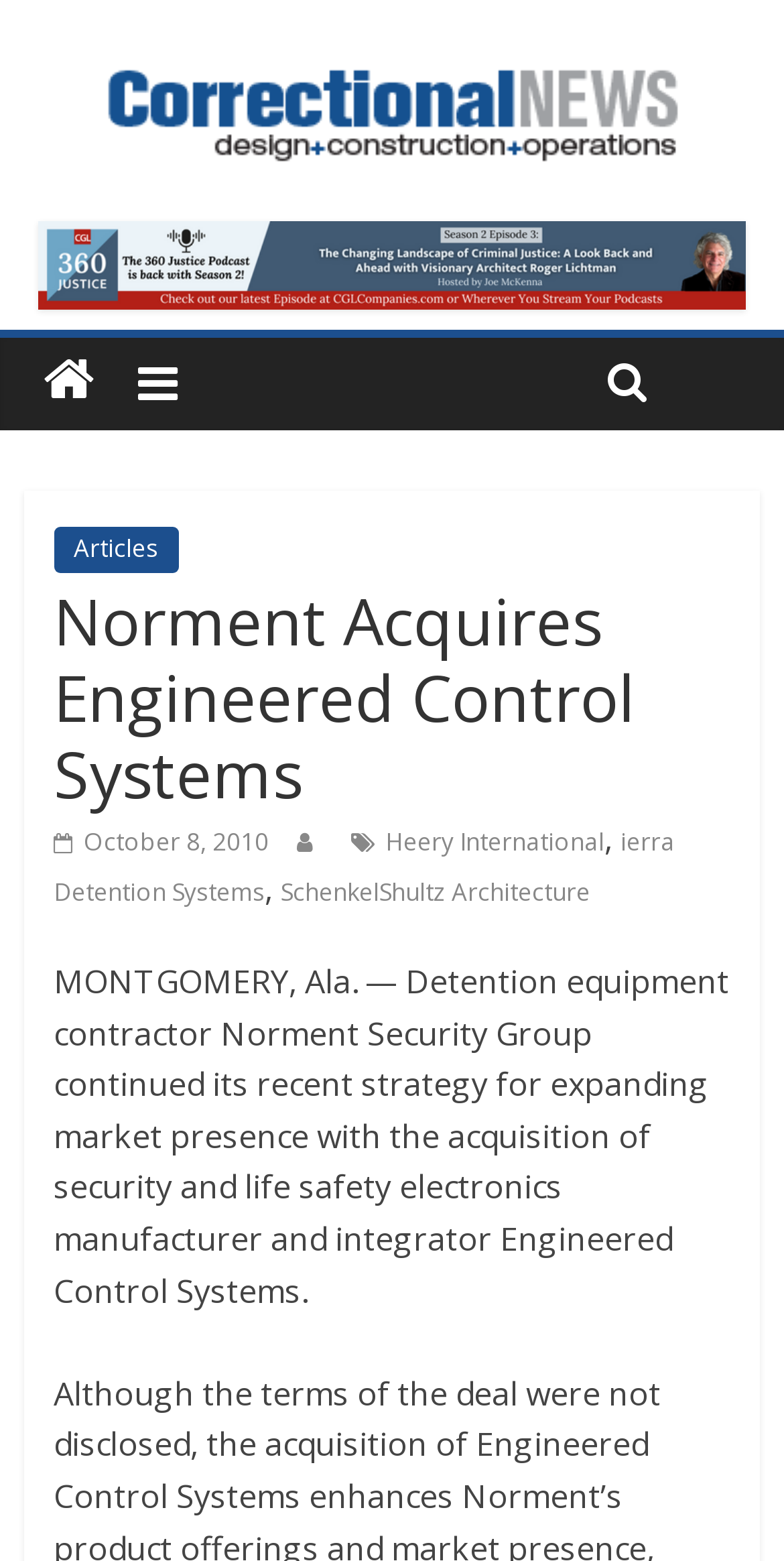Find the headline of the webpage and generate its text content.

Norment Acquires Engineered Control Systems